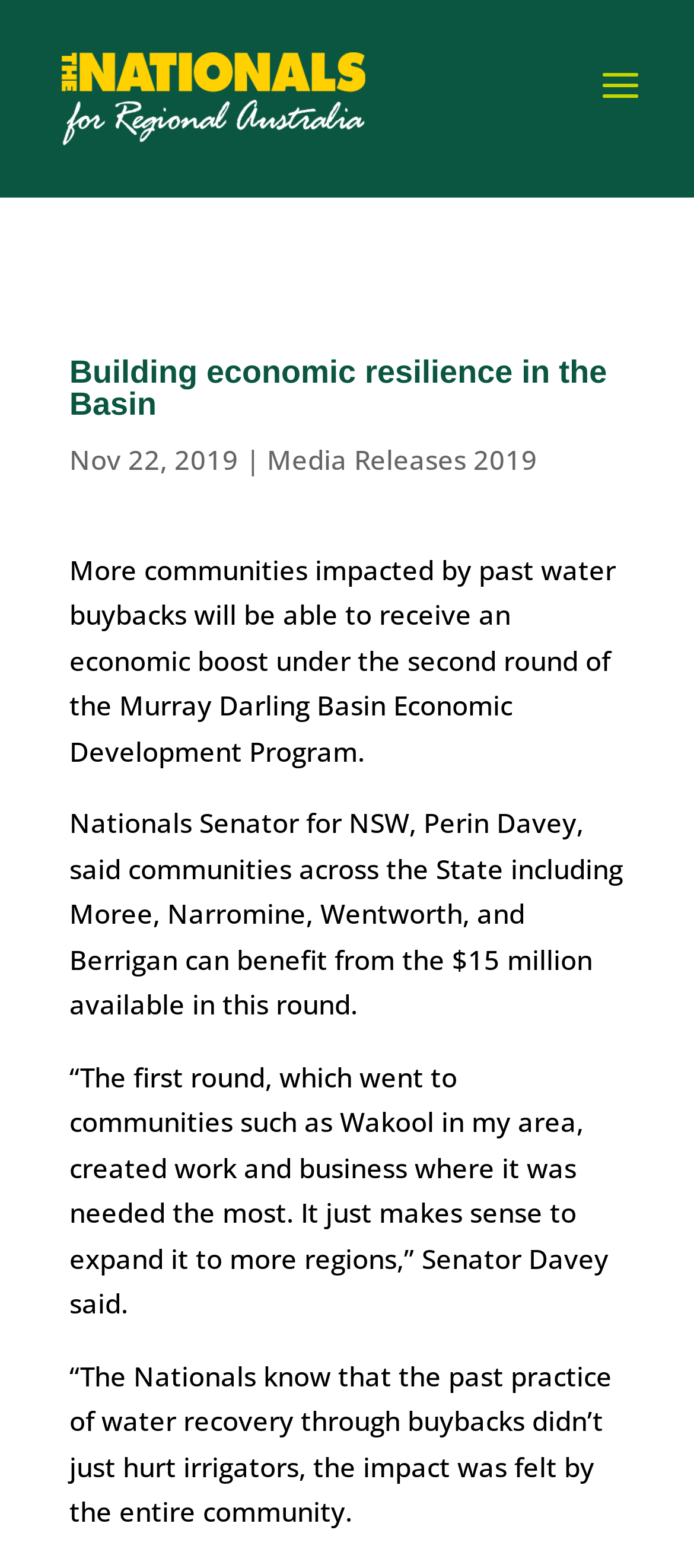Produce an extensive caption that describes everything on the webpage.

The webpage is about a news article titled "Building economic resilience in the Basin" by Senator Perin Davey. At the top left corner, there is a logo of "The Nationals Regional Australia" which is a link. Below the logo, there is a heading with the same title as the webpage. To the right of the heading, there is a date "Nov 22, 2019" followed by a link to "Media Releases 2019".

The main content of the article is divided into four paragraphs. The first paragraph summarizes the article, stating that more communities will receive an economic boost under the second round of the Murray Darling Basin Economic Development Program. The second paragraph mentions that communities across NSW, including Moree, Narromine, Wentworth, and Berrigan, can benefit from the $15 million available in this round, as stated by Nationals Senator for NSW, Perin Davey.

The third paragraph is a quote from Senator Davey, explaining that the first round of the program created work and business in areas that needed it most, and it makes sense to expand it to more regions. The fourth paragraph is another quote from Senator Davey, stating that the past practice of water recovery through buybacks not only hurt irrigators but also had an impact on the entire community.